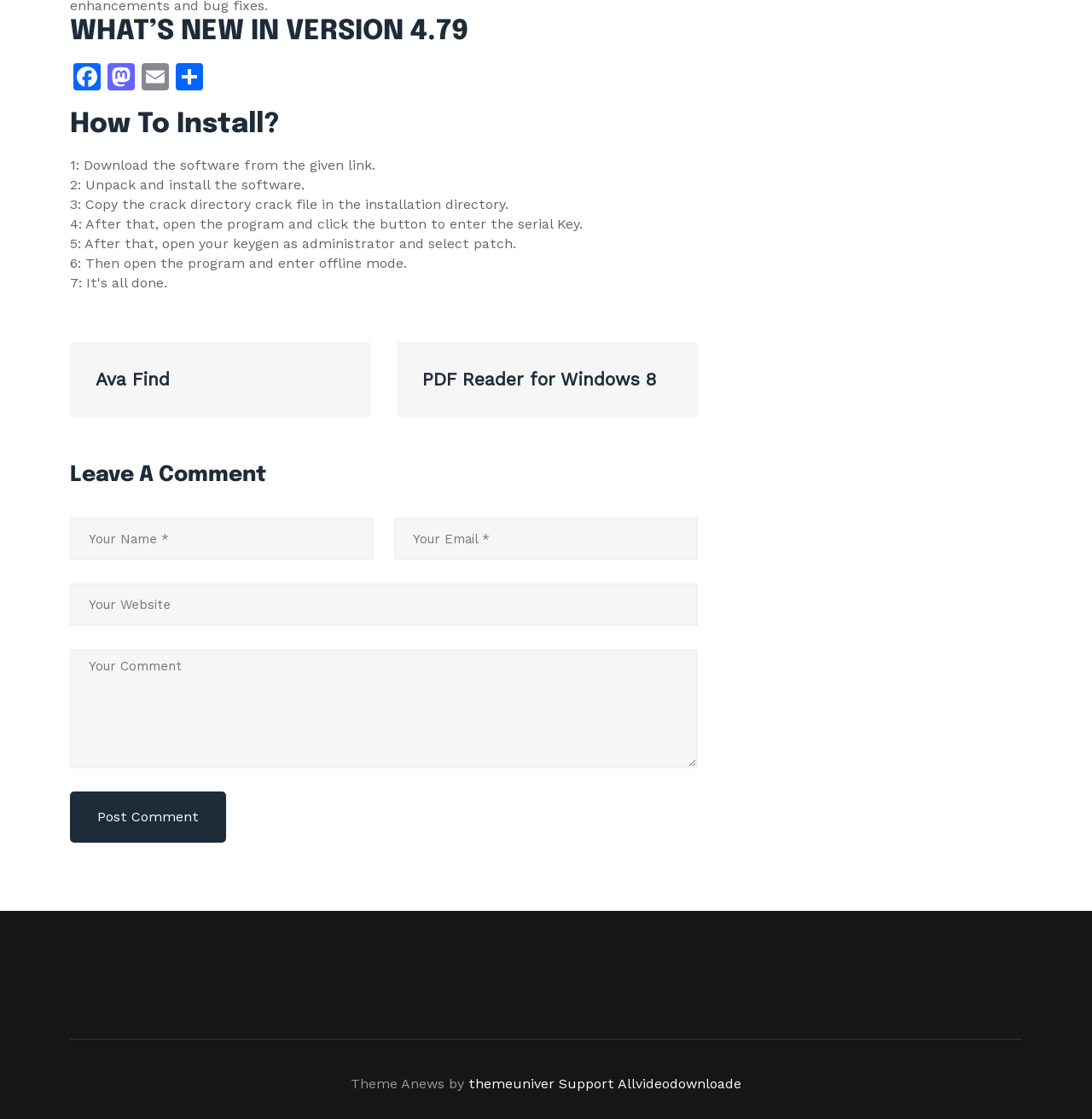What is the version of the software being discussed?
Give a detailed and exhaustive answer to the question.

The version of the software being discussed is mentioned in the heading 'WHAT’S NEW IN VERSION 4.79' at the top of the webpage.